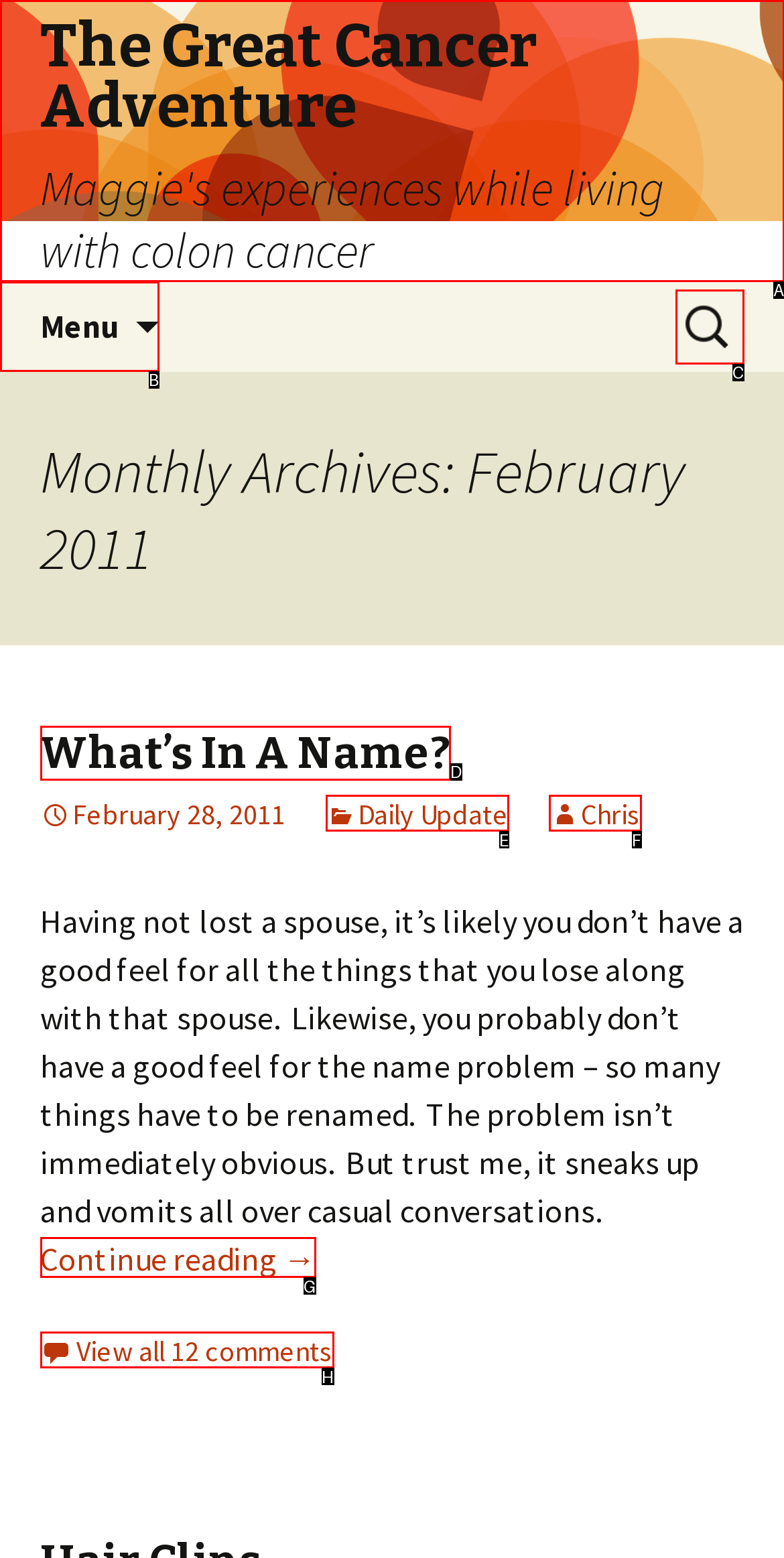Match the HTML element to the given description: View all 12 comments
Indicate the option by its letter.

H